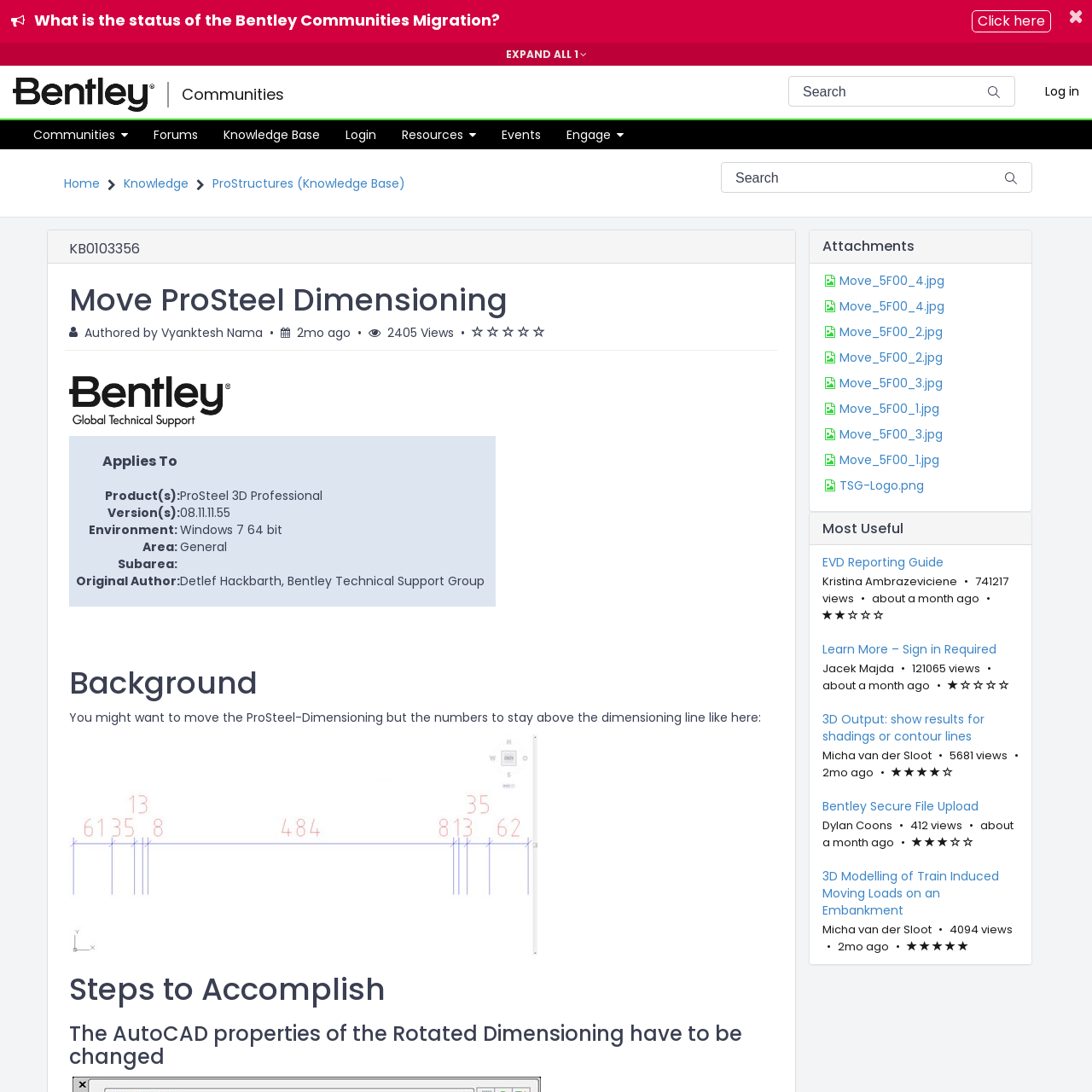Identify the bounding box coordinates necessary to click and complete the given instruction: "Go to homepage".

[0.0, 0.067, 0.153, 0.106]